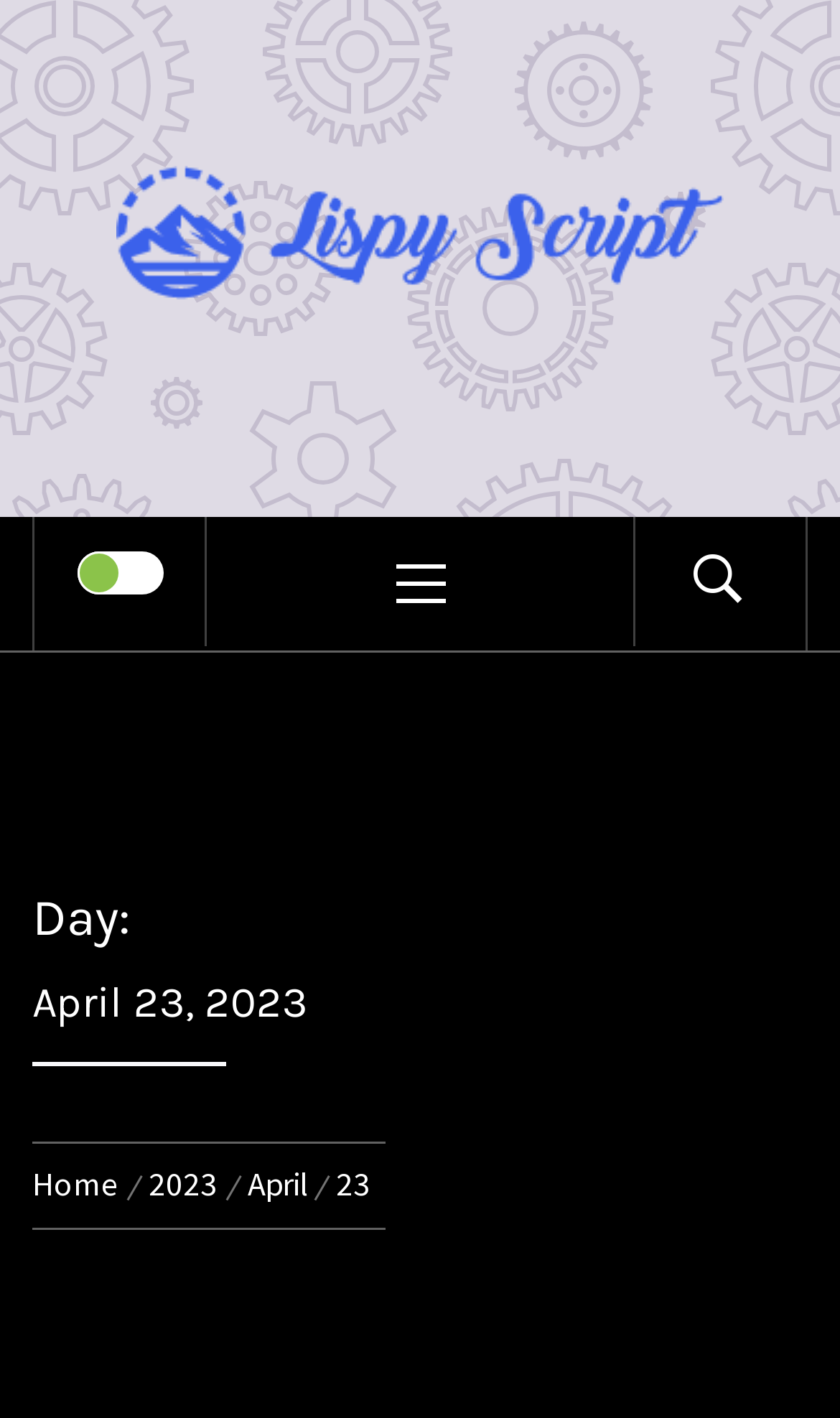Using the details in the image, give a detailed response to the question below:
What is the purpose of the PRIMARY MENU link?

The PRIMARY MENU link is located at the top of the webpage and has an 'expanded' property set to False, indicating that it controls a menu that can be expanded or collapsed.